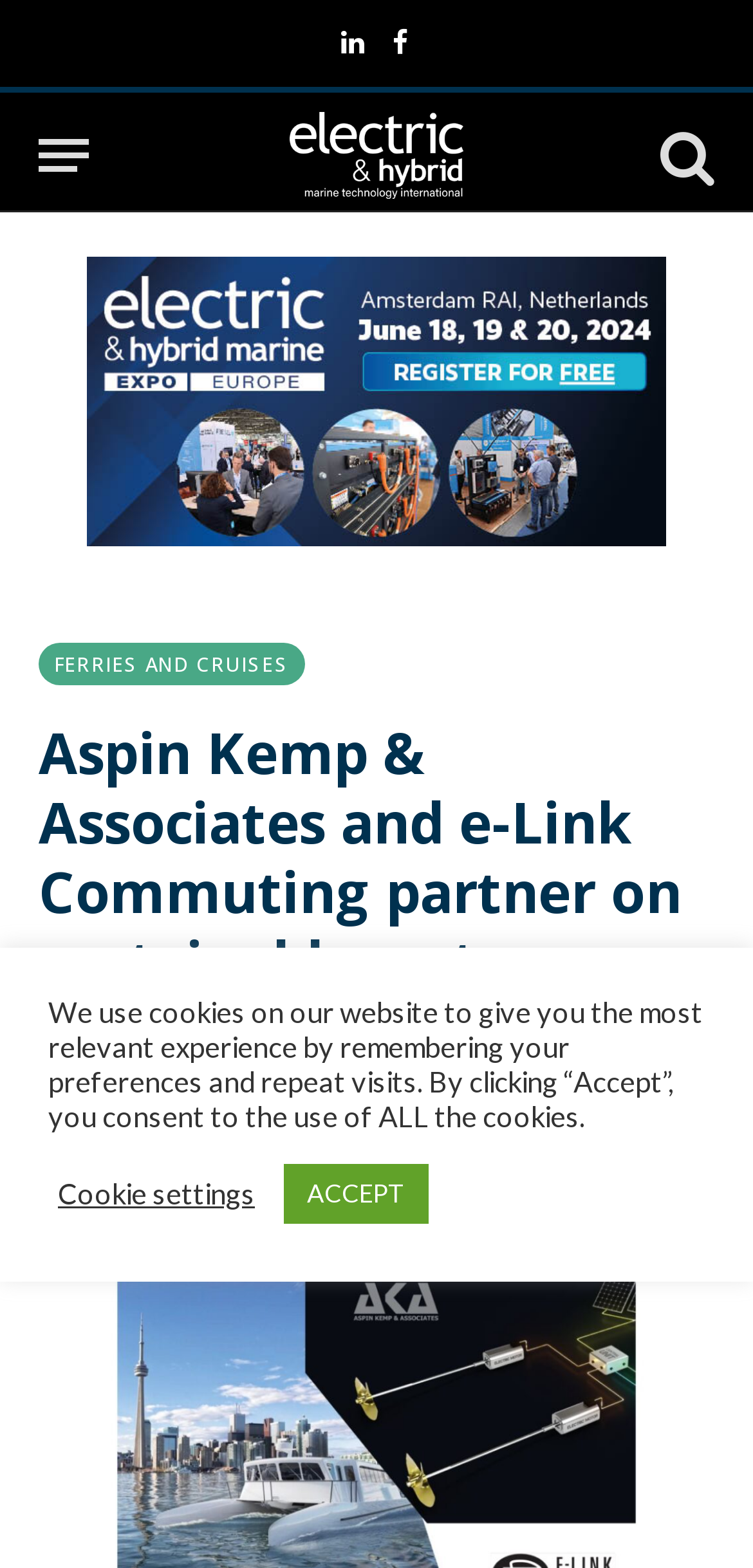What type of vessels is the company focusing on?
Give a single word or phrase answer based on the content of the image.

Sustainable waterway vessels